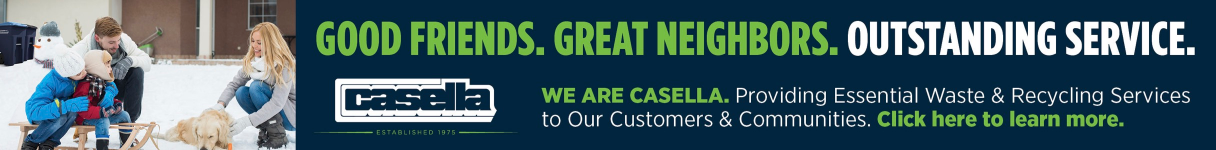Explain the image in a detailed and thorough manner.

In this vibrant winter scene, a family enjoys a snowy day together, surrounded by the joys of the season. A young child dressed in winter attire gleefully plays on a sled, while another child, bundled up warmly, engages with a friendly golden retriever nearby. A woman, likely a parent or guardian, observes with a smile, highlighting a sense of warmth and connection amidst the chilly environment. The background is adorned with a snowman, adding a playful touch to the idyllic winter atmosphere. Prominently displayed is a banner for Casella, emphasizing their commitment to community through essential waste and recycling services, encapsulated by the phrases “Good Friends. Great Neighbors. Outstanding Service.” This image embodies family fun outdoors while promoting environmental responsibility and community engagement.